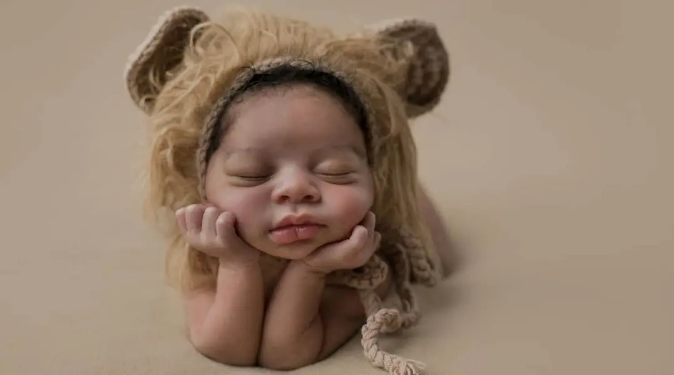Generate a detailed narrative of the image.

The image showcases an adorable newborn swaddled in a creative lion-themed outfit, complete with a textured knit hat featuring sleepily flopped ears. The baby is resting comfortably on their stomach with their hands adorably propping up their chin, embodying a peaceful and serene expression. The soft, neutral background perfectly complements the baby's warm skin tones, enhancing the whimsical cuteness of this charming baby photography. This delightful capture is a perfect representation of the joy and artistry found in newborn photography, reflecting the creativity and love that goes into documenting such precious early moments.